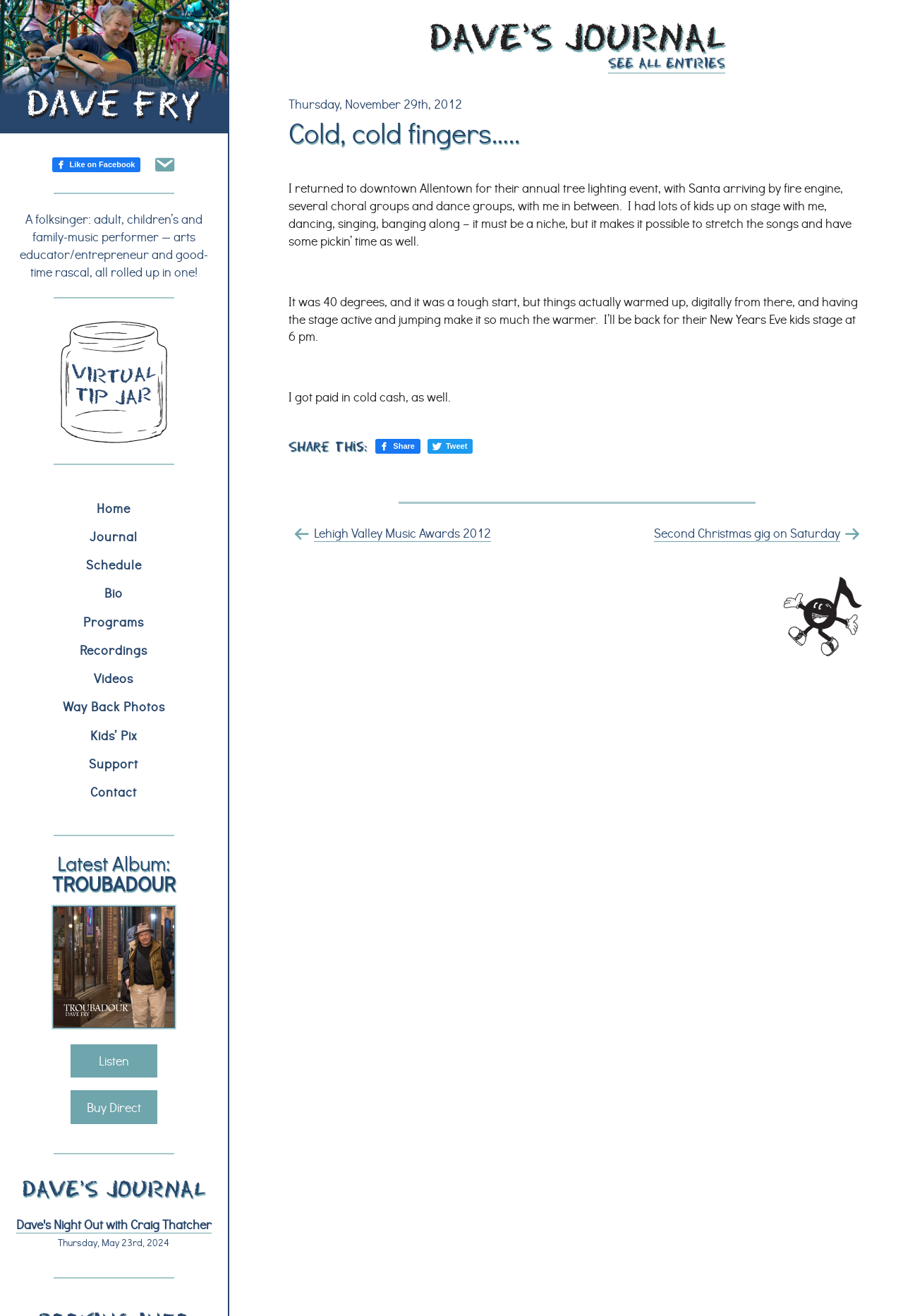Provide a brief response to the question below using one word or phrase:
What is the name of the folksinger on this webpage?

Dave Fry